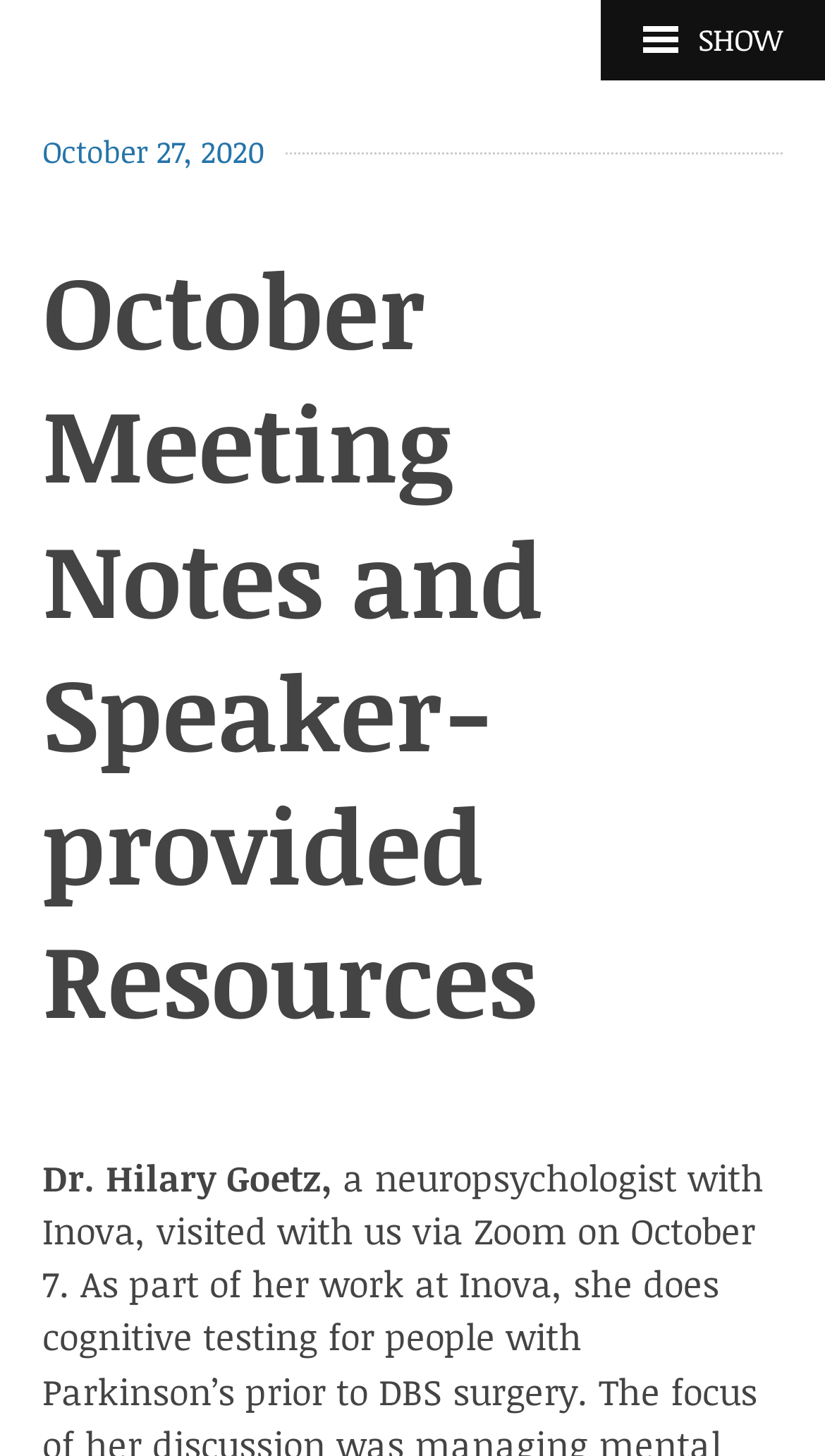Can you find the bounding box coordinates for the UI element given this description: "Show"? Provide the coordinates as four float numbers between 0 and 1: [left, top, right, bottom].

[0.728, 0.0, 1.0, 0.055]